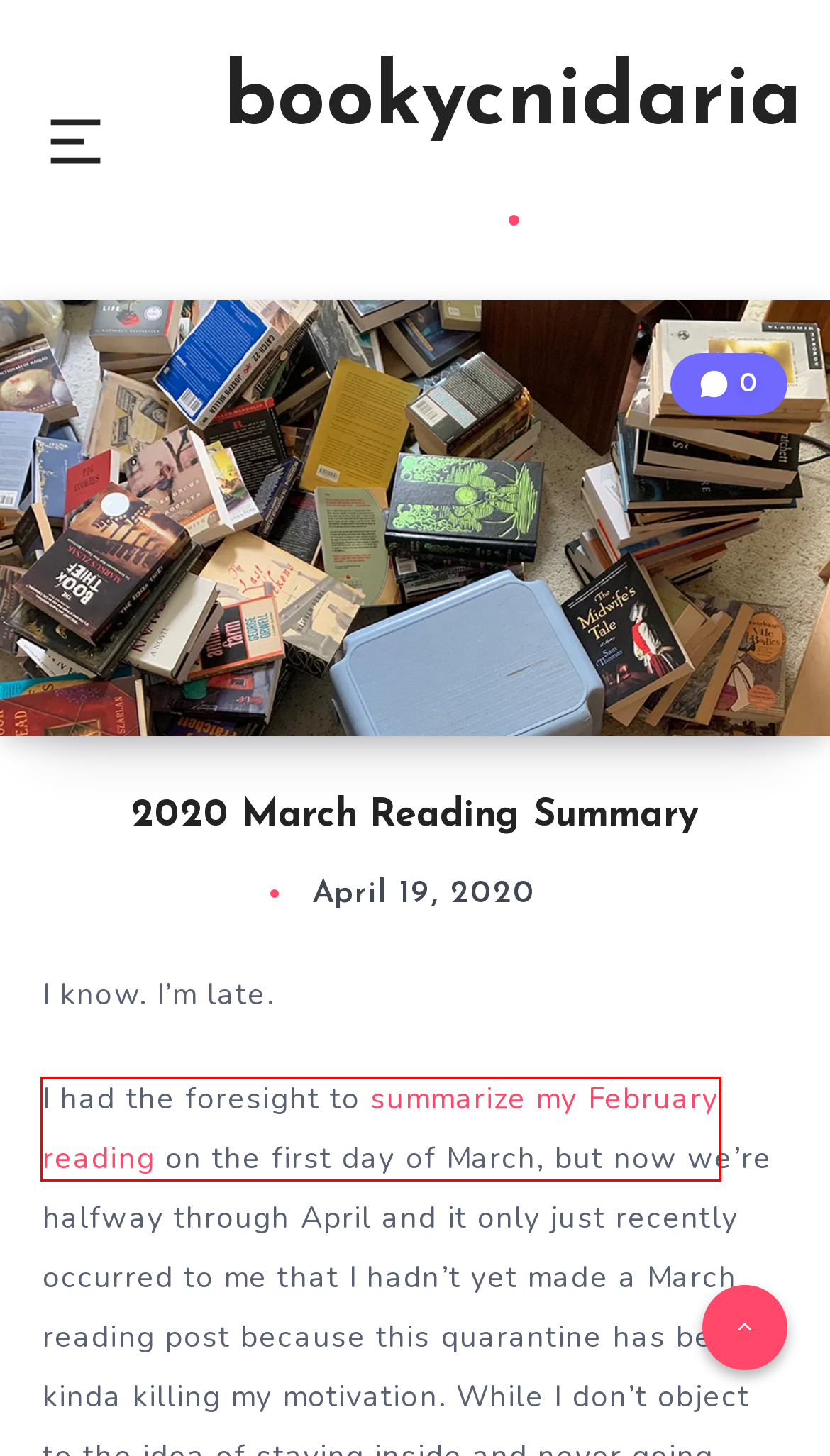You have a screenshot showing a webpage with a red bounding box around a UI element. Choose the webpage description that best matches the new page after clicking the highlighted element. Here are the options:
A. Book Bites 1 – bookycnidaria
B. 2020 April Reading Summary – bookycnidaria
C. Contemporary Fiction – bookycnidaria
D. Quarantine Day 27 – bookycnidaria
E. 2020 February Reading Summary – bookycnidaria
F. book reviews – bookycnidaria
G. Reading Summaries – bookycnidaria
H. Mystery – bookycnidaria

E